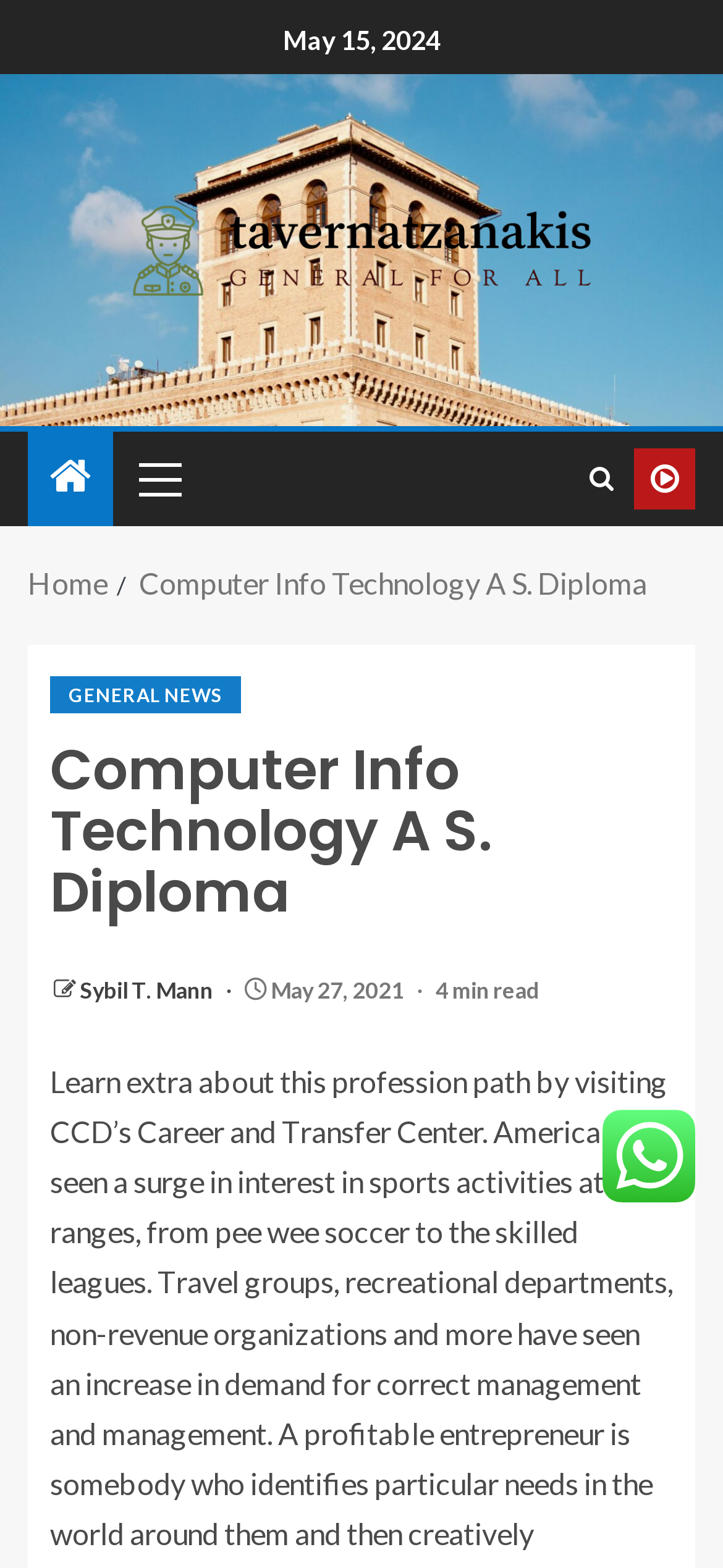Find the primary header on the webpage and provide its text.

Computer Info Technology A S. Diploma